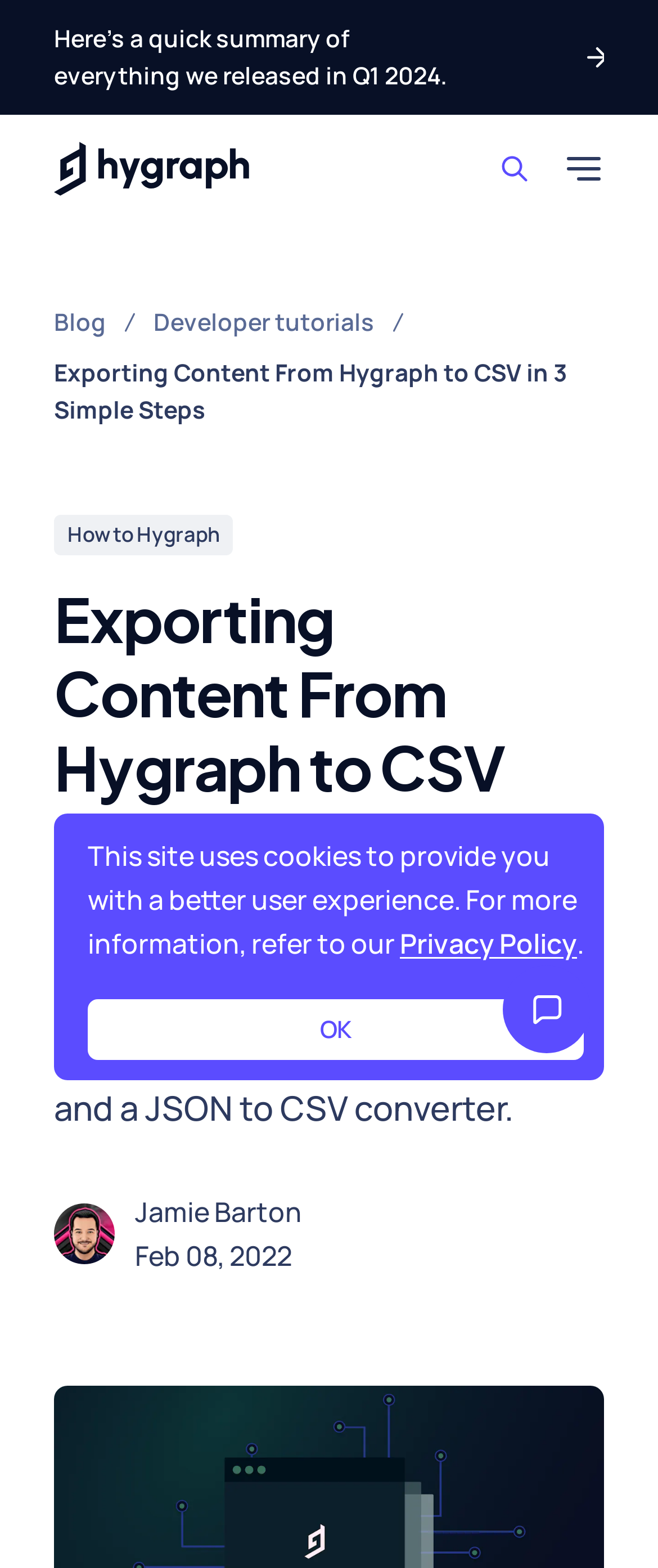Respond with a single word or phrase to the following question:
What is the name of the website?

Hygraph